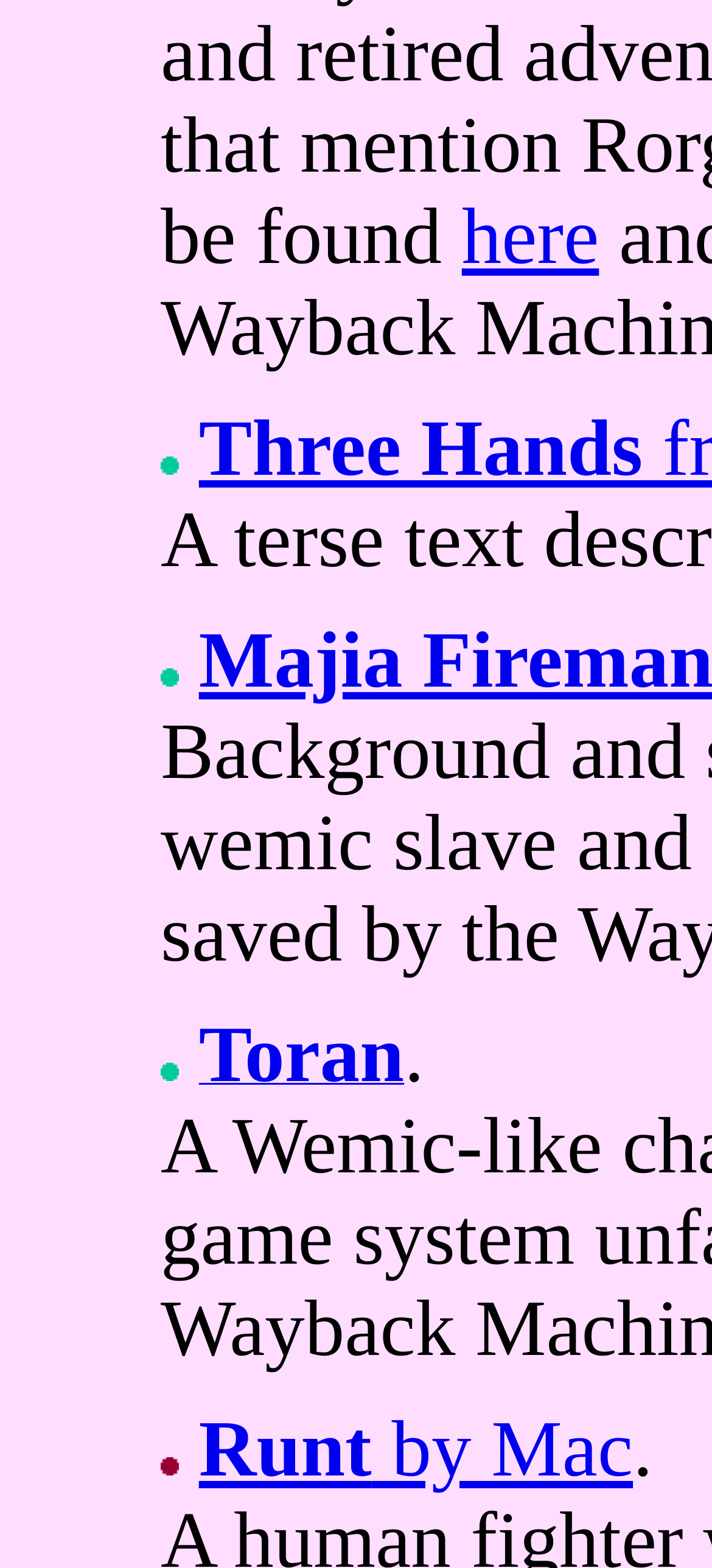With reference to the screenshot, provide a detailed response to the question below:
Is the link 'Runt by Mac' located at the bottom of the webpage?

I compared the y1 and y2 coordinates of the link element with the text 'Runt by Mac' and found that its y1 and y2 values are larger than those of other elements, indicating that it is located at the bottom of the webpage.